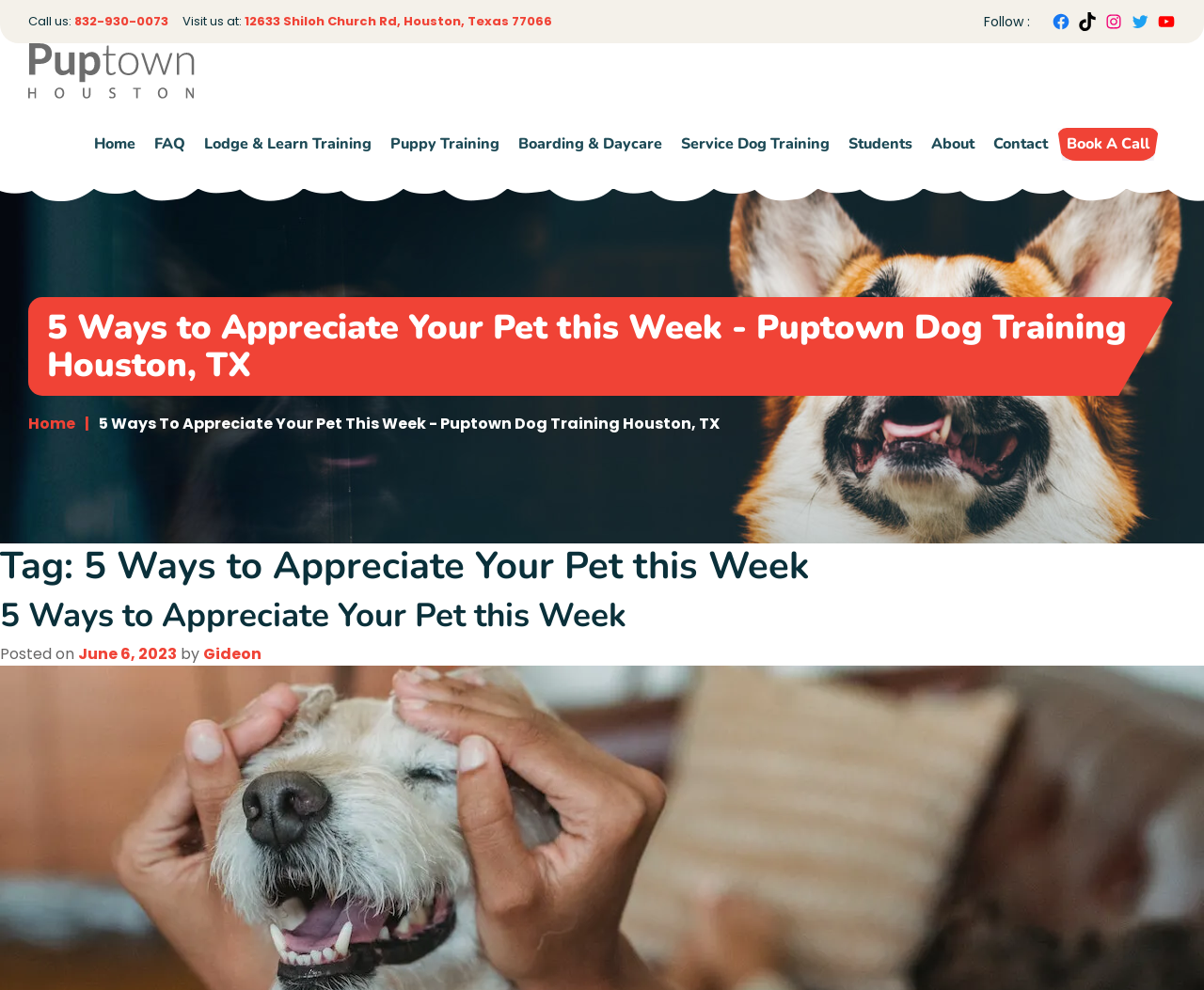What is the phone number to call?
Refer to the image and give a detailed answer to the query.

I found the phone number by looking at the top section of the webpage, where it says 'Call us:' and then provides the phone number '832-930-0073' as a link.